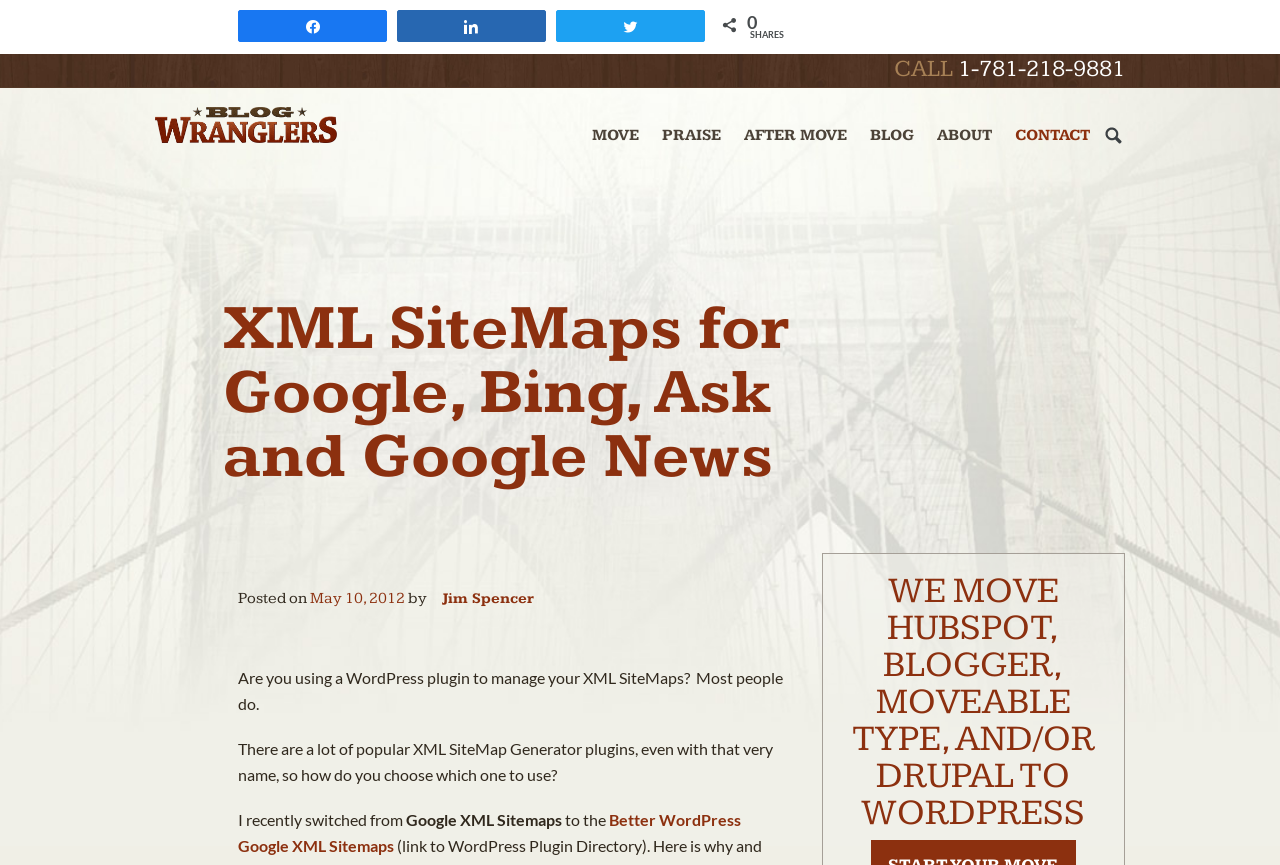Please identify the bounding box coordinates of where to click in order to follow the instruction: "Read the post about XML SiteMaps".

[0.186, 0.772, 0.612, 0.824]